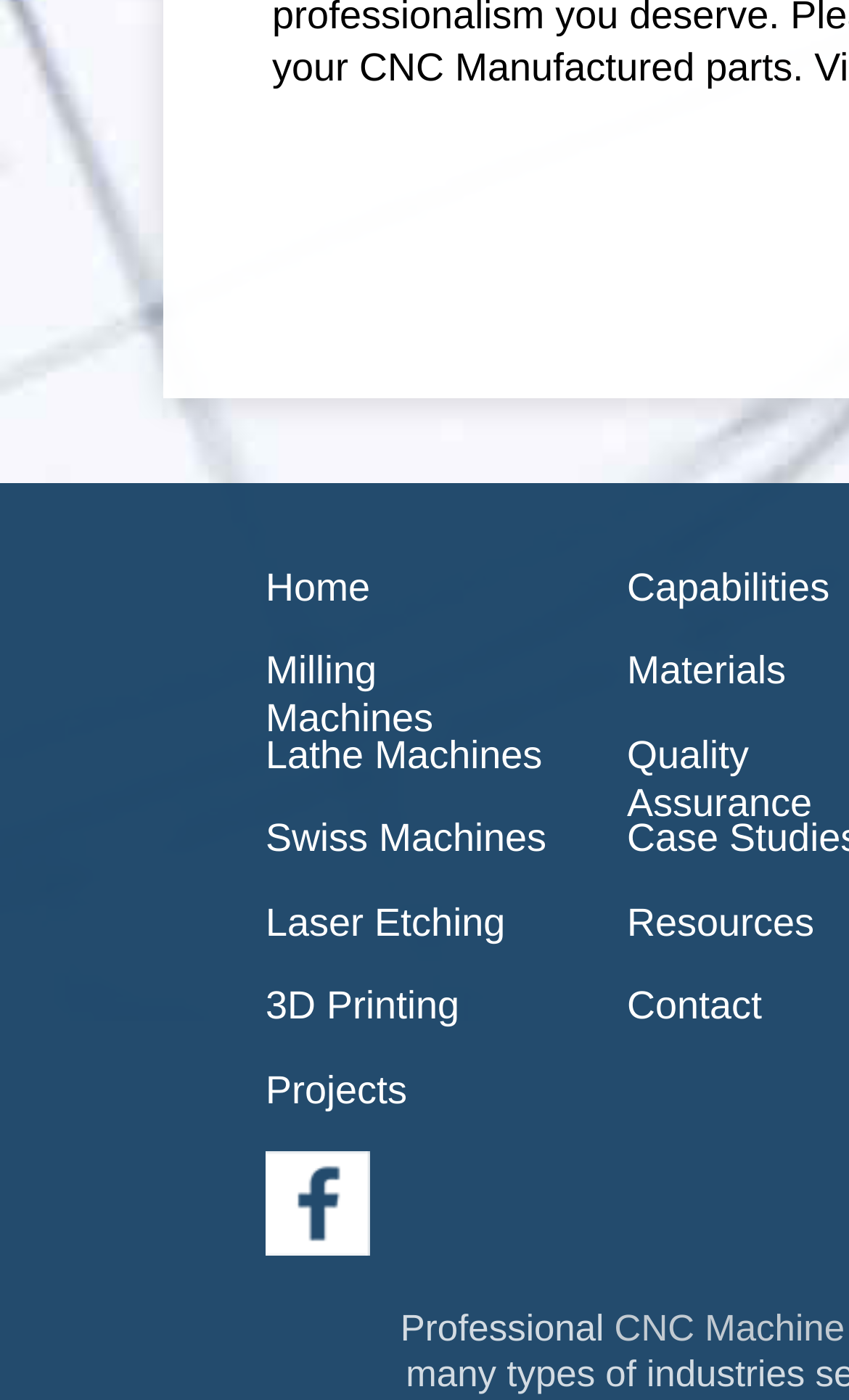What is the last link on the webpage? Based on the image, give a response in one word or a short phrase.

Projects